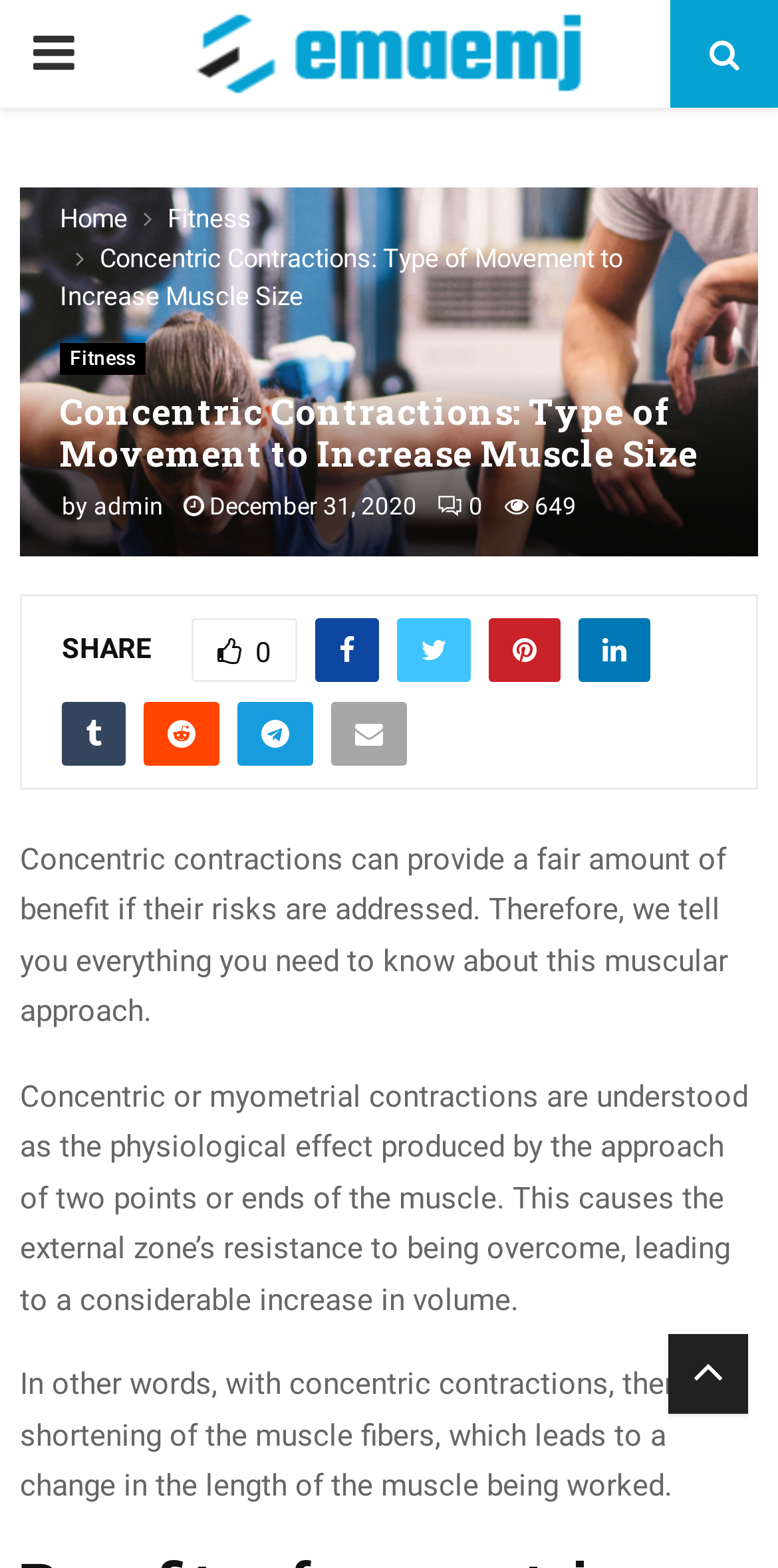Please identify the bounding box coordinates of the clickable area that will allow you to execute the instruction: "View the admin profile".

[0.121, 0.314, 0.21, 0.332]